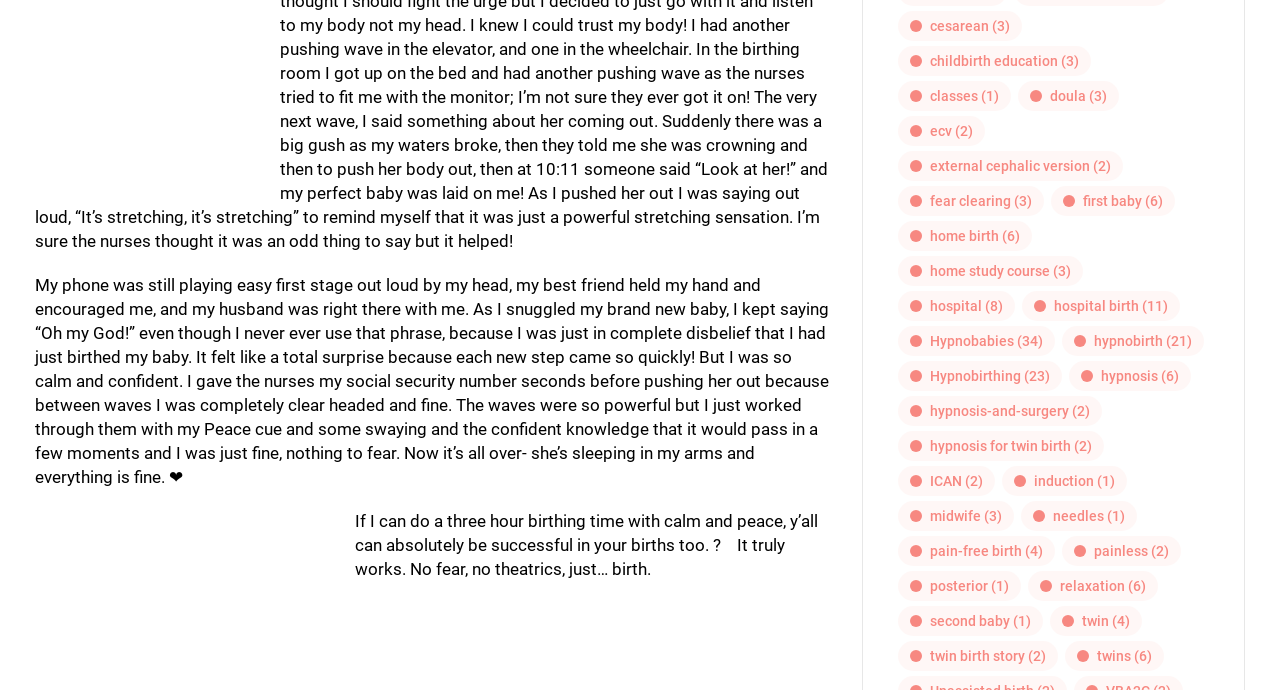Please identify the bounding box coordinates of the element that needs to be clicked to execute the following command: "Learn about pain-free birth". Provide the bounding box using four float numbers between 0 and 1, formatted as [left, top, right, bottom].

[0.701, 0.776, 0.824, 0.82]